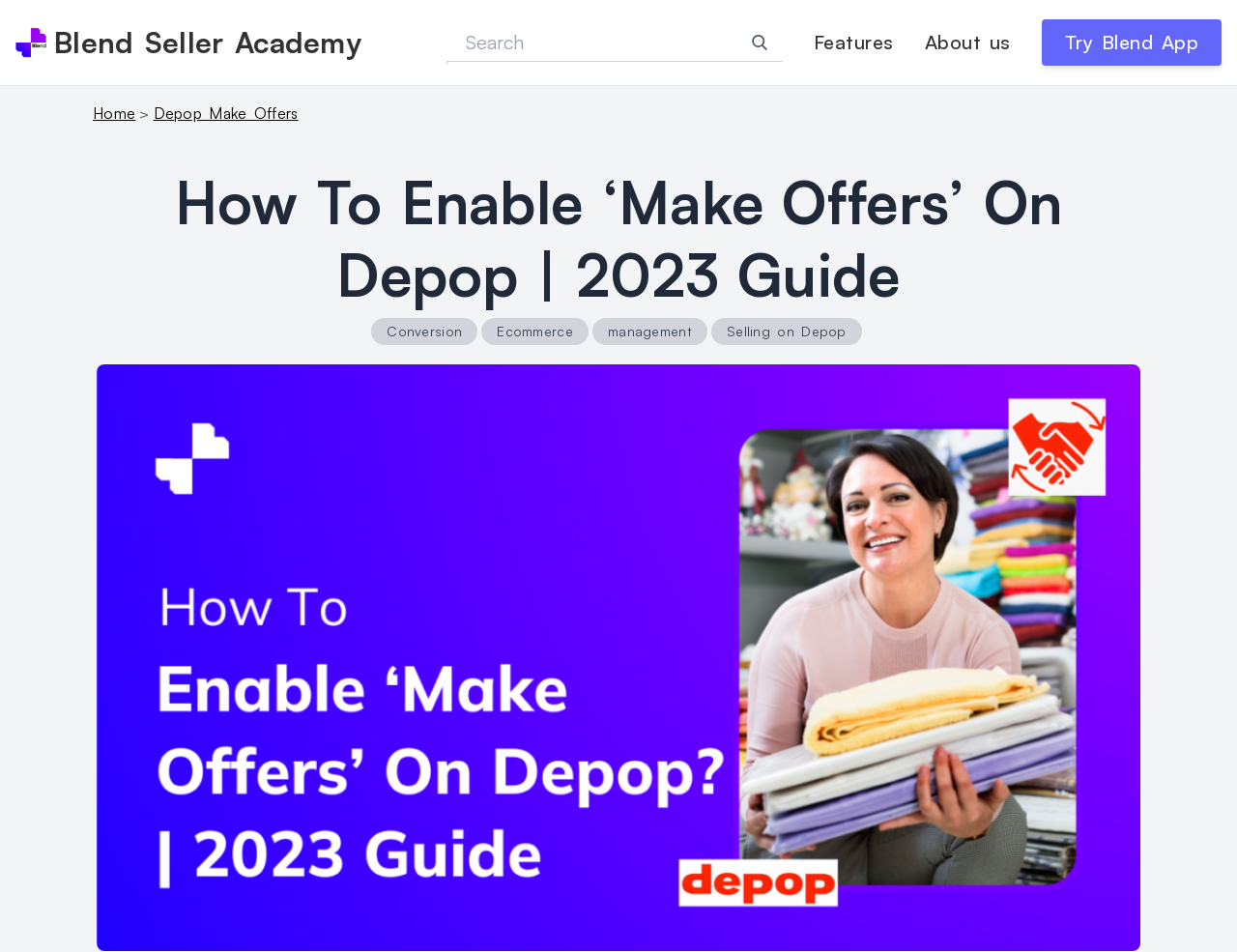Determine the bounding box for the UI element as described: "depop make offers". The coordinates should be represented as four float numbers between 0 and 1, formatted as [left, top, right, bottom].

[0.124, 0.109, 0.241, 0.129]